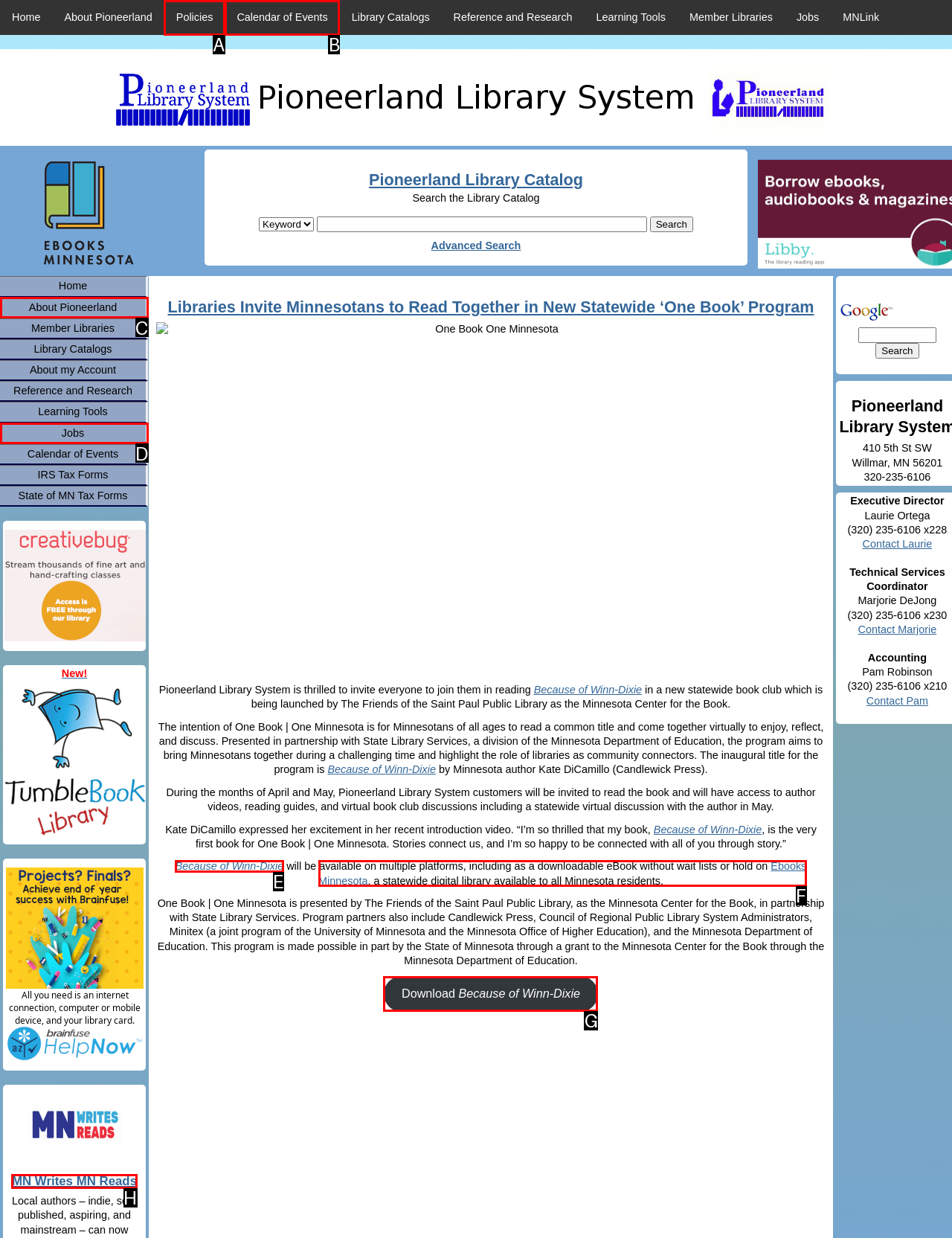Select the appropriate HTML element that needs to be clicked to execute the following task: Download 'Because of Winn-Dixie'. Respond with the letter of the option.

G